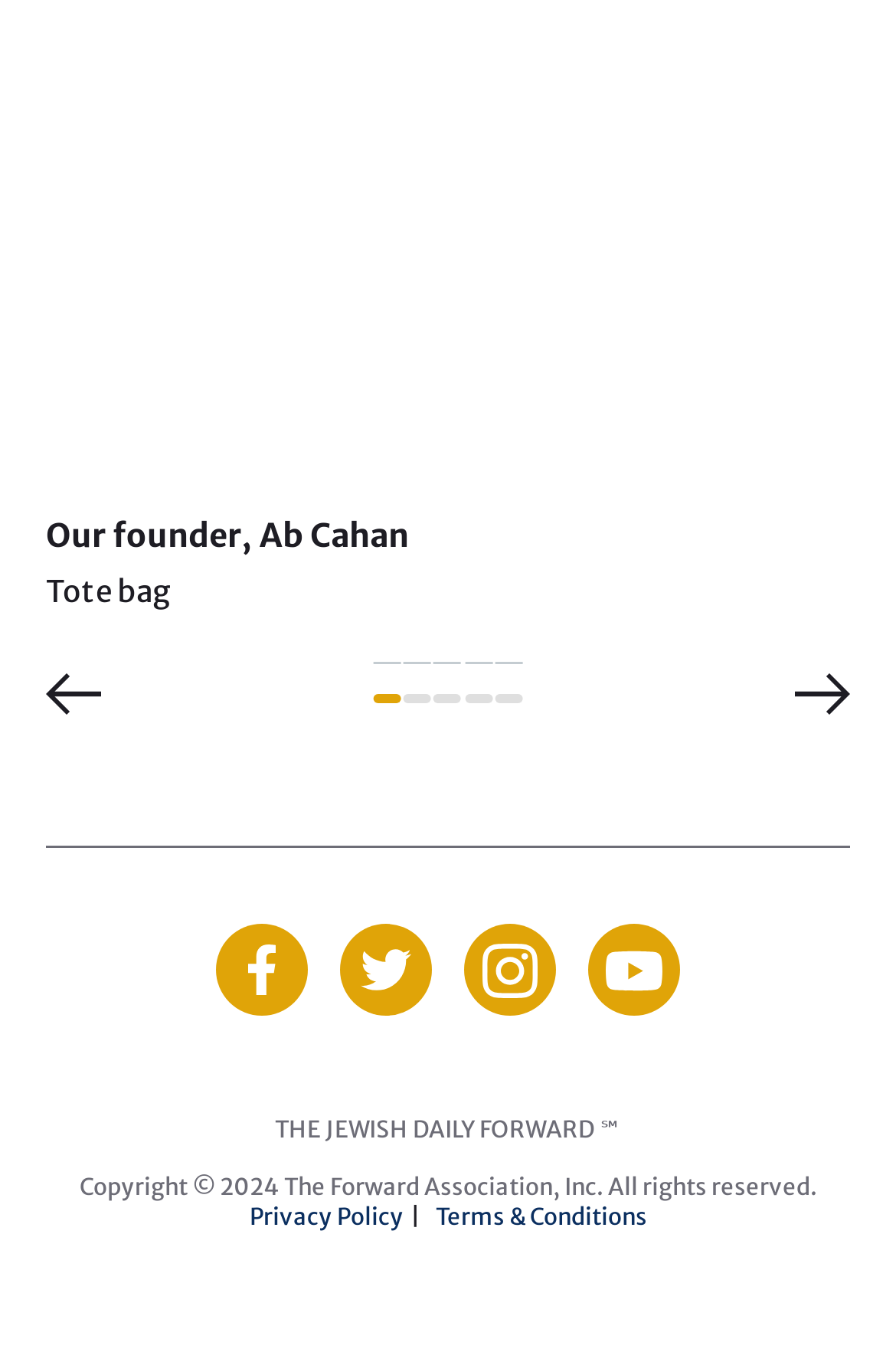How many tabs are available?
Using the image as a reference, deliver a detailed and thorough answer to the question.

I counted the number of tabs in the tablist element, which are '1 of 5', '2 of 5', '3 of 5', '4 of 5', and '5 of 5'. Therefore, there are 5 tabs available.